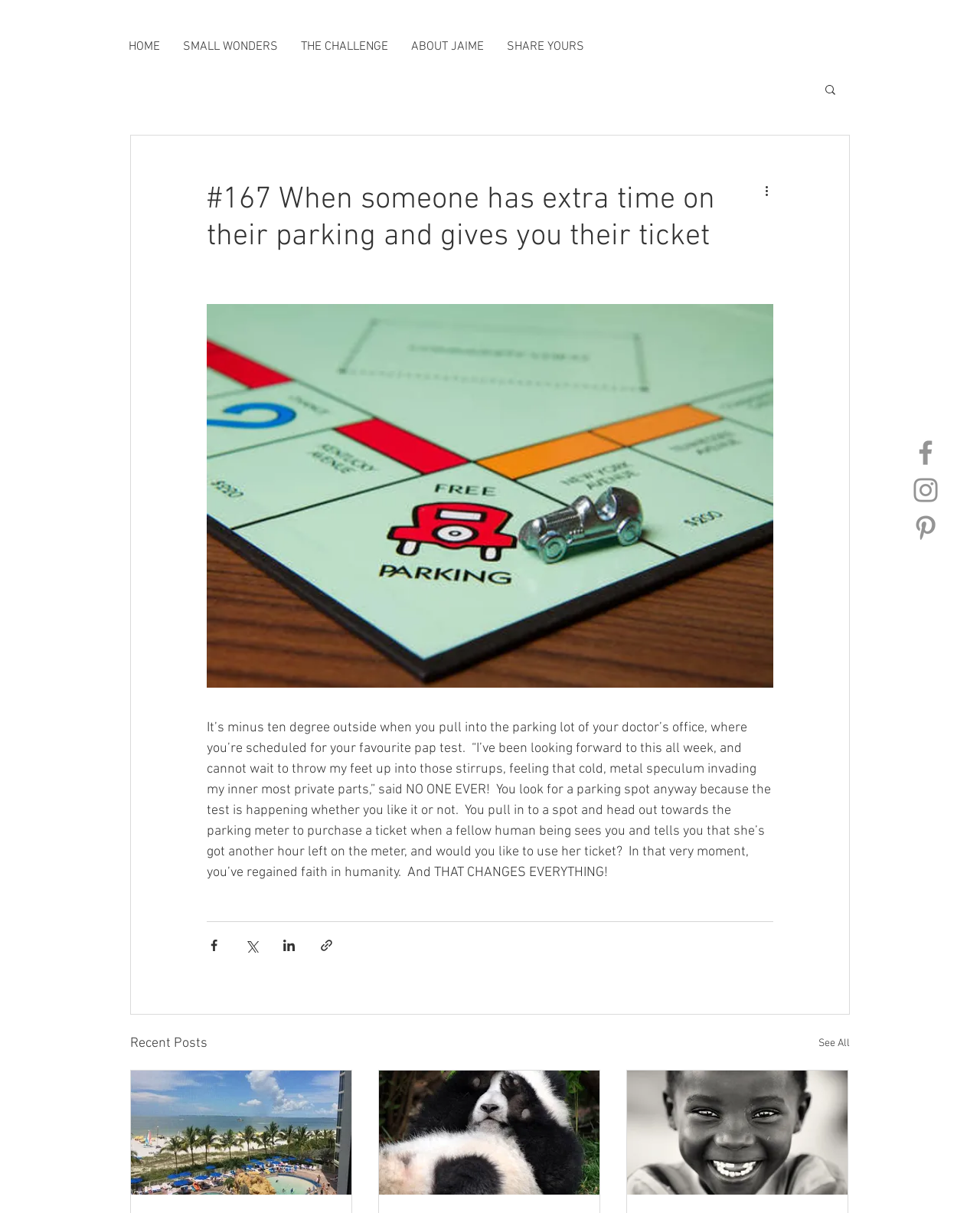How many links are there in the Recent Posts section?
Look at the image and answer with only one word or phrase.

3